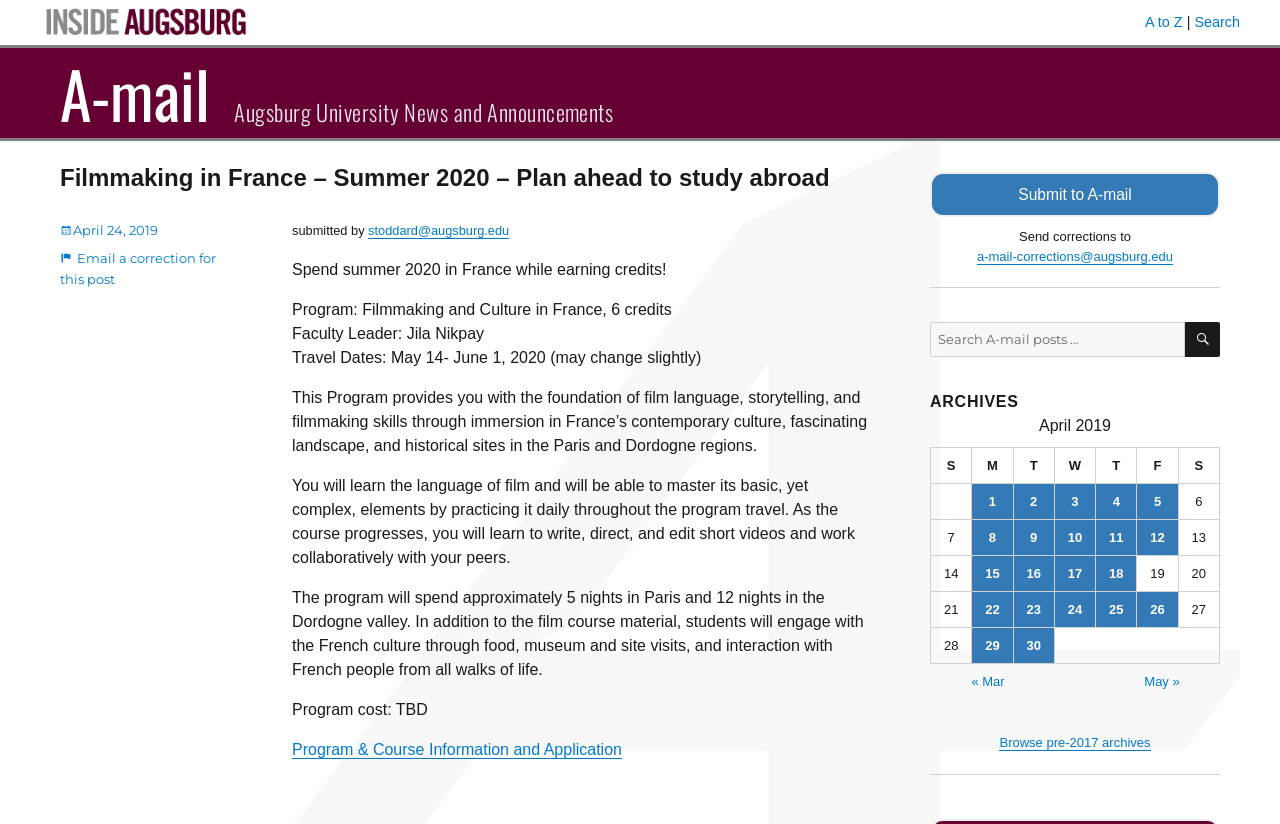Predict the bounding box of the UI element that fits this description: "A to Z".

[0.895, 0.016, 0.924, 0.036]